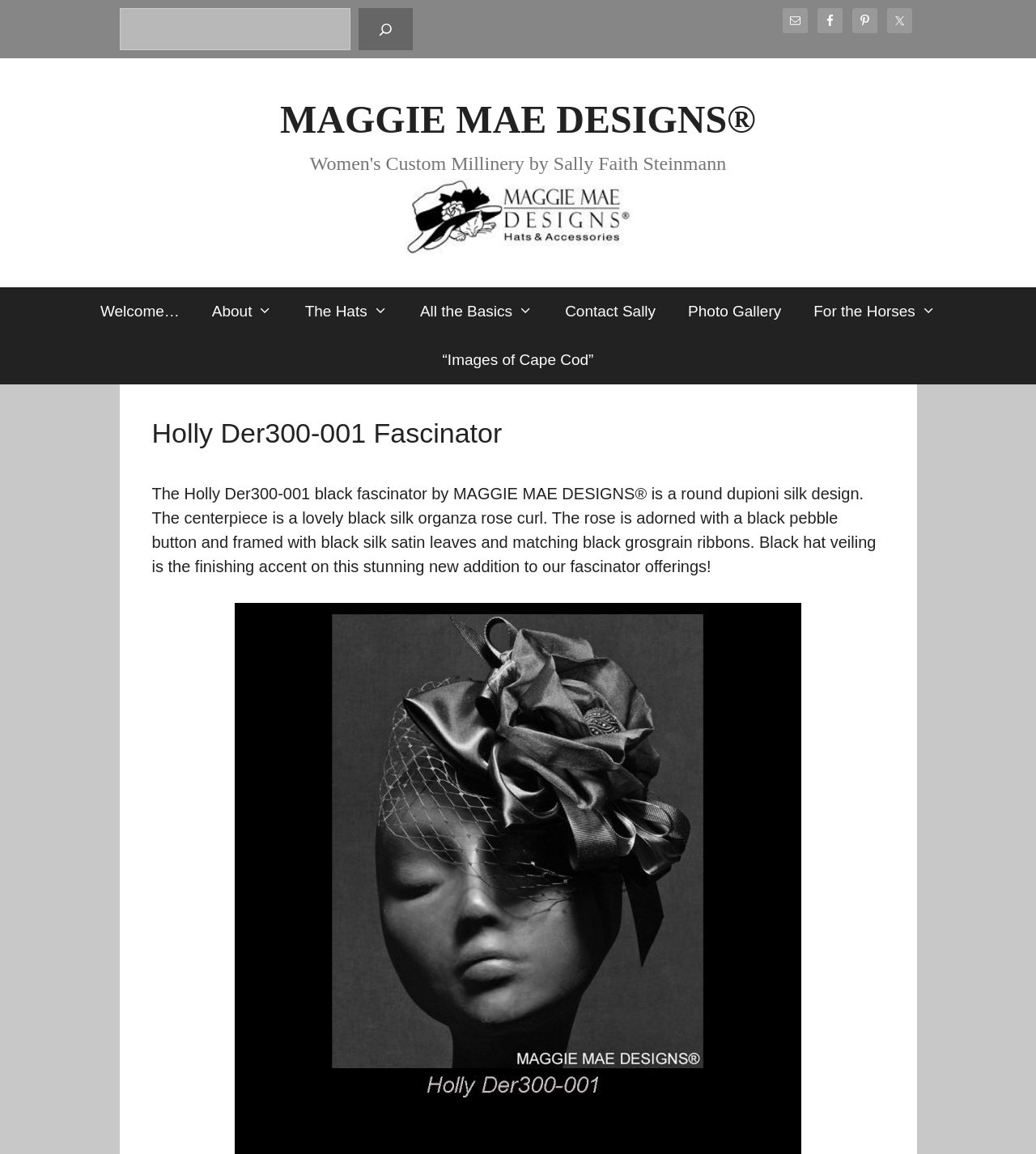Please give a short response to the question using one word or a phrase:
What is the centerpiece of the Holly Der300-001 fascinator?

black silk organza rose curl